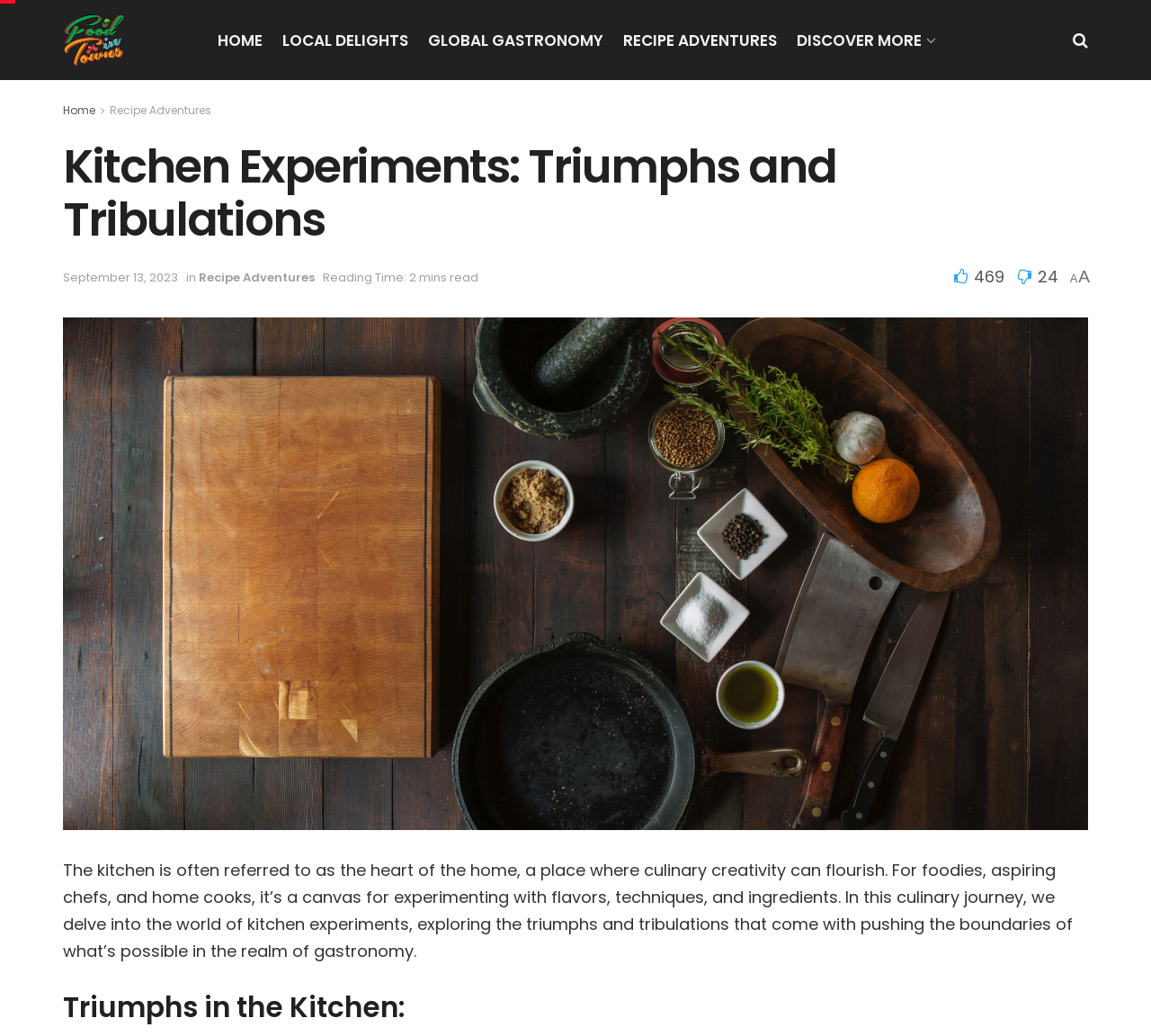What is the last section title?
By examining the image, provide a one-word or phrase answer.

Triumphs in the Kitchen: